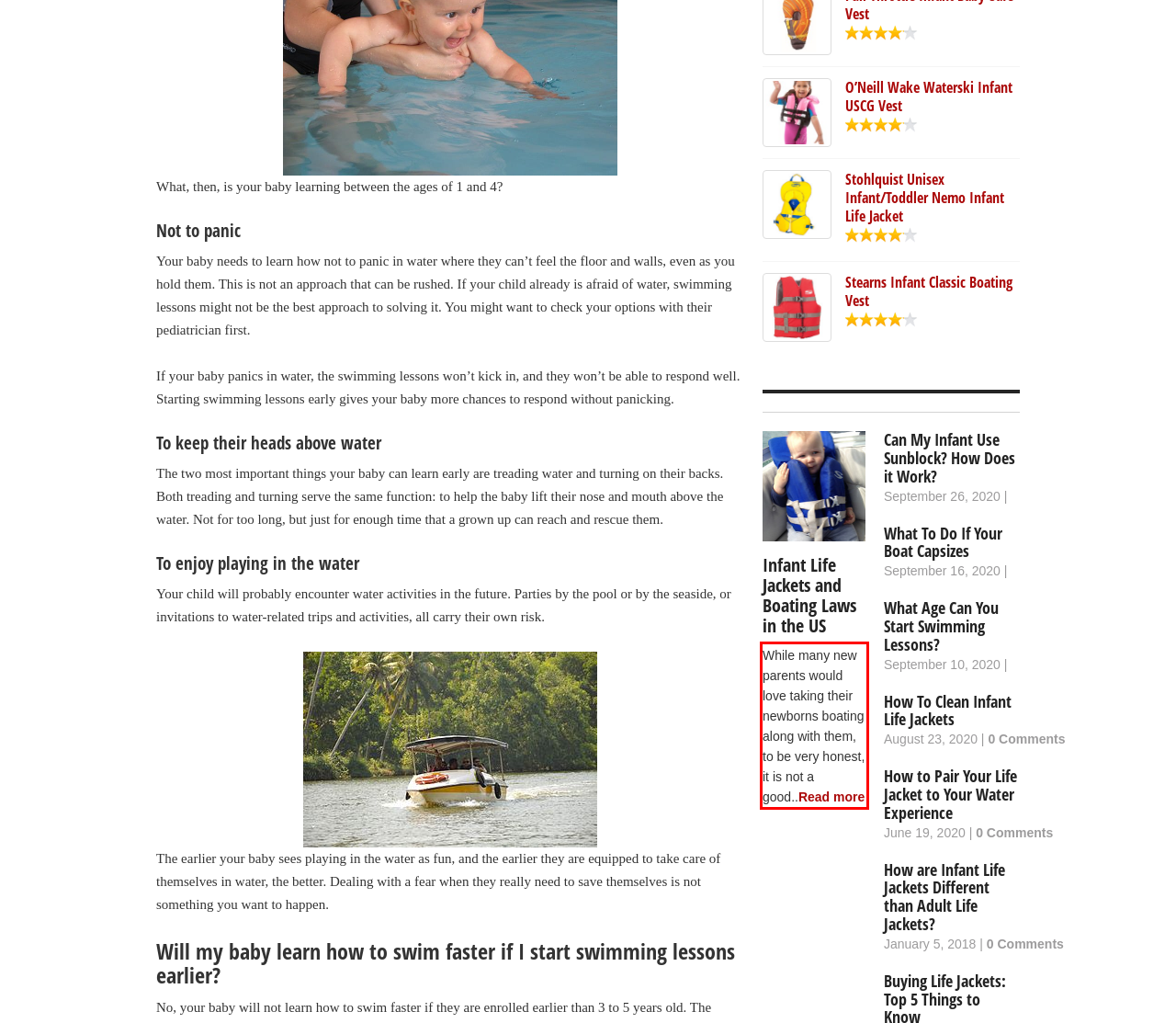Identify the red bounding box in the webpage screenshot and perform OCR to generate the text content enclosed.

While many new parents would love taking their newborns boating along with them, to be very honest, it is not a good..Read more